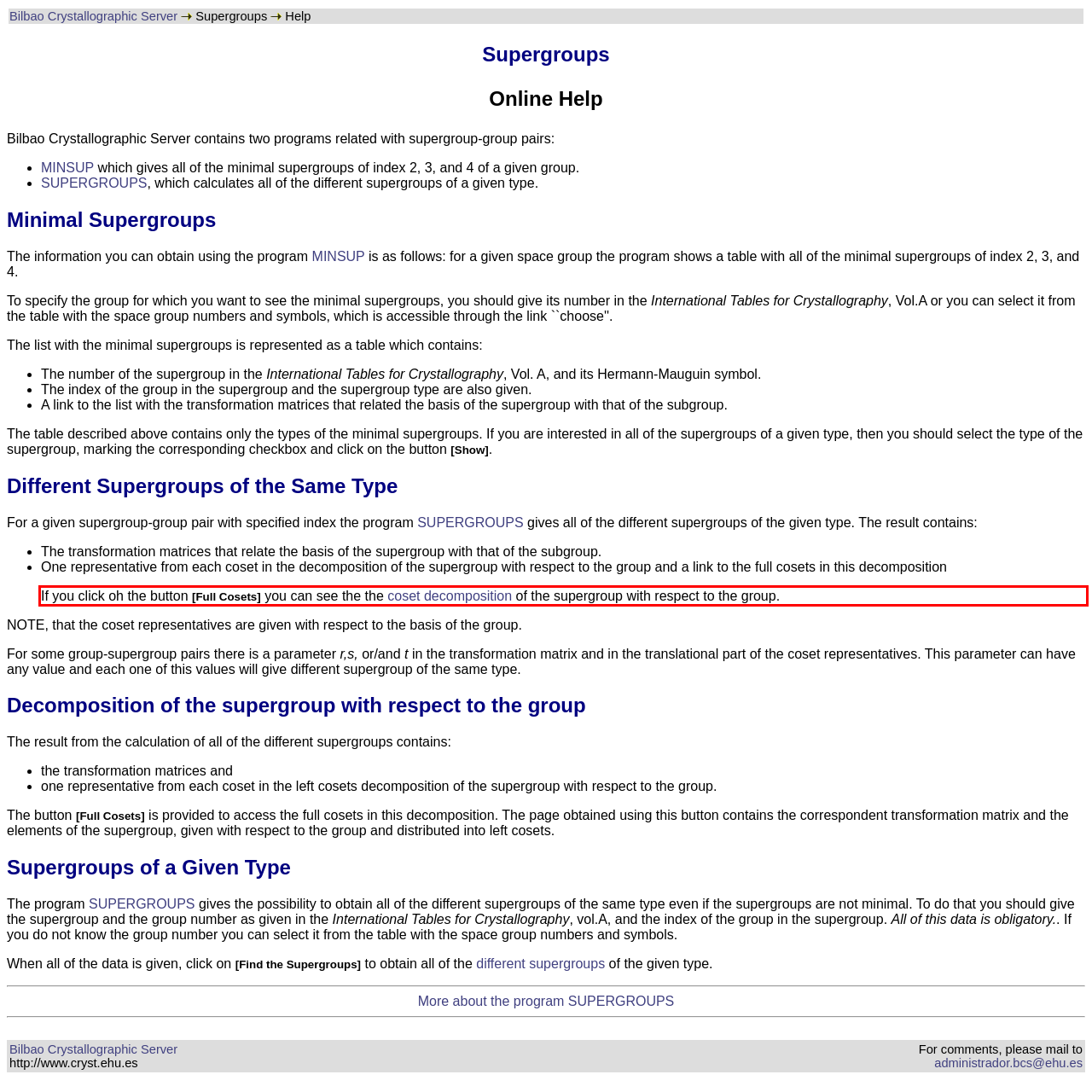Given a screenshot of a webpage with a red bounding box, extract the text content from the UI element inside the red bounding box.

If you click oh the button [Full Cosets] you can see the the coset decomposition of the supergroup with respect to the group.